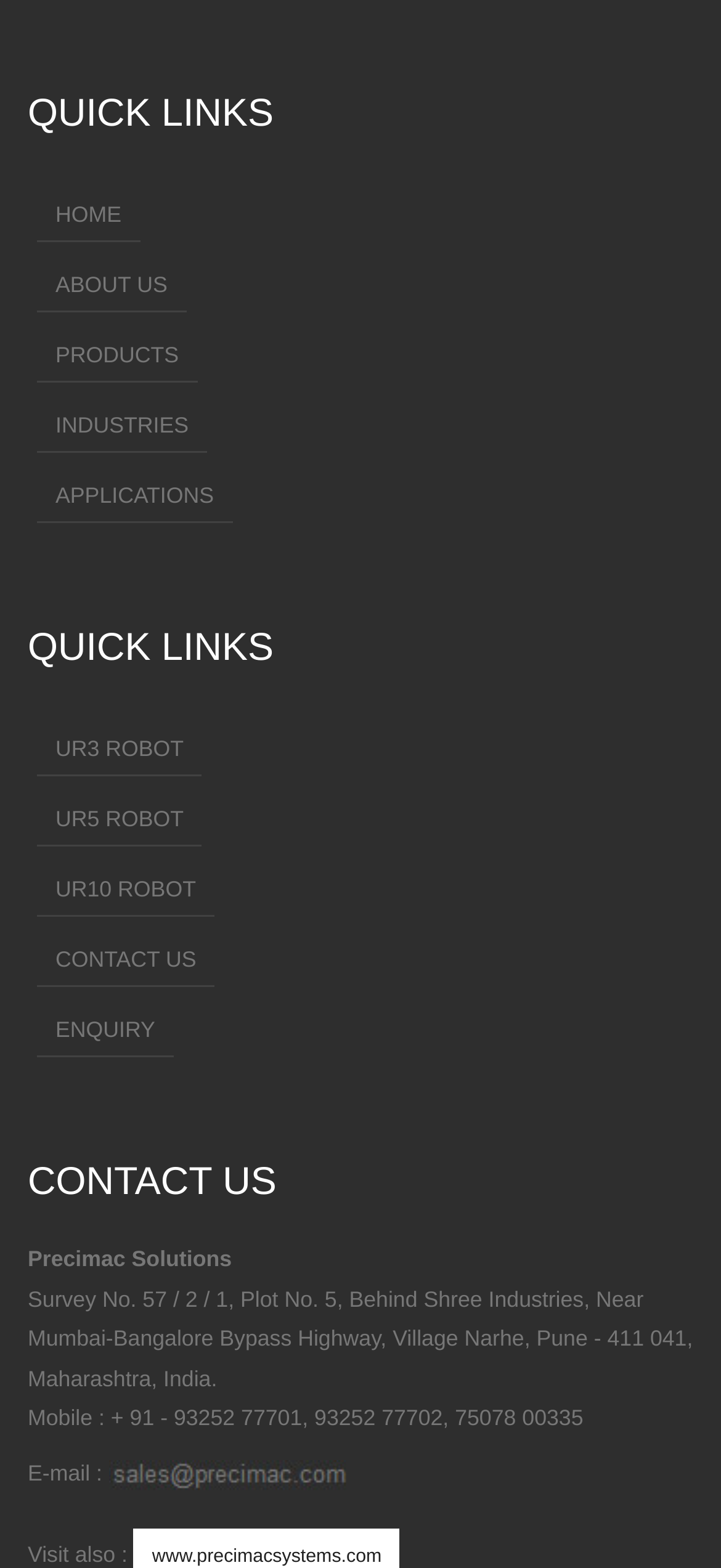Could you find the bounding box coordinates of the clickable area to complete this instruction: "learn about UR3 robot"?

[0.051, 0.462, 0.28, 0.495]